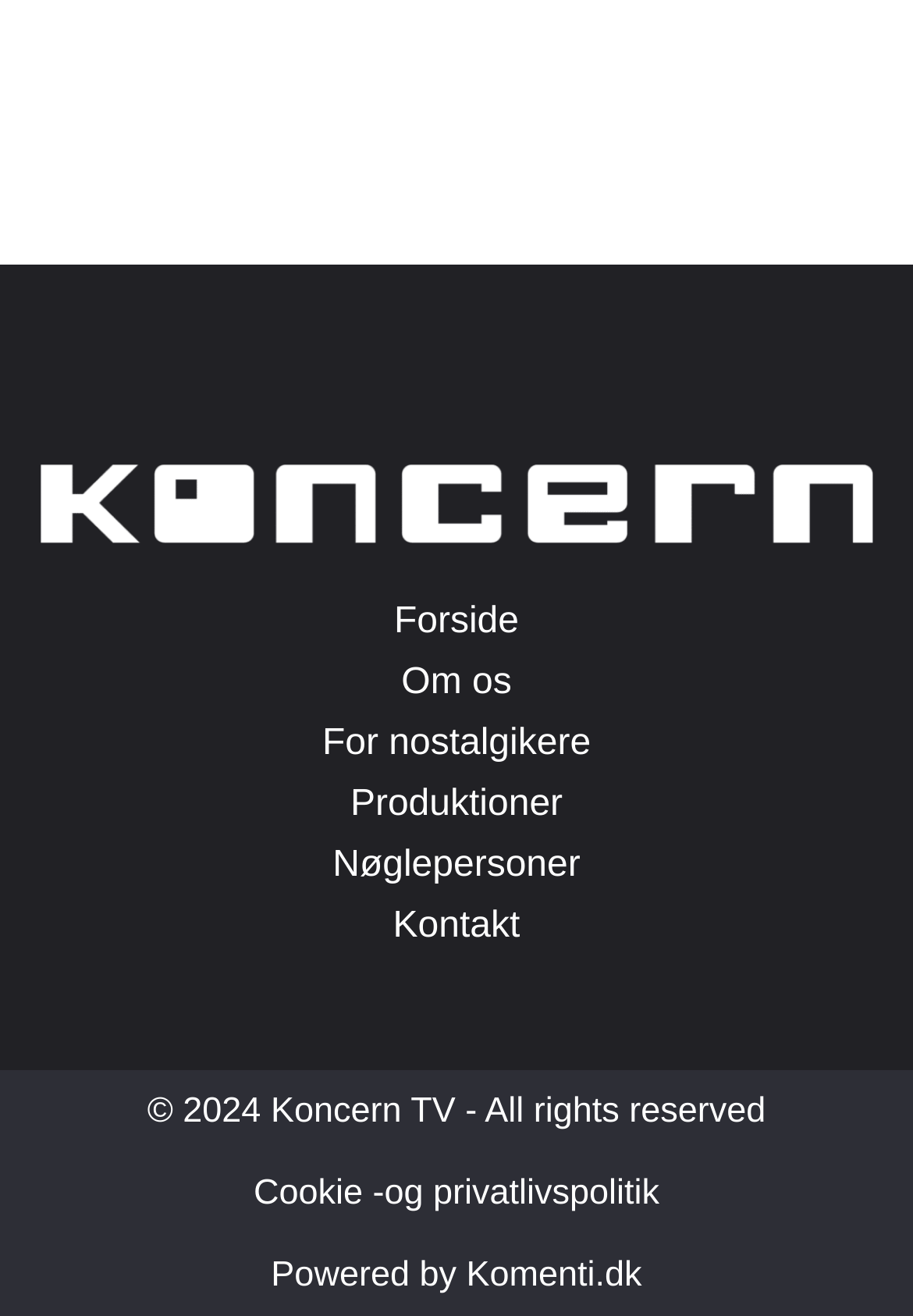What is the copyright year mentioned at the bottom?
Look at the image and respond with a single word or a short phrase.

2024